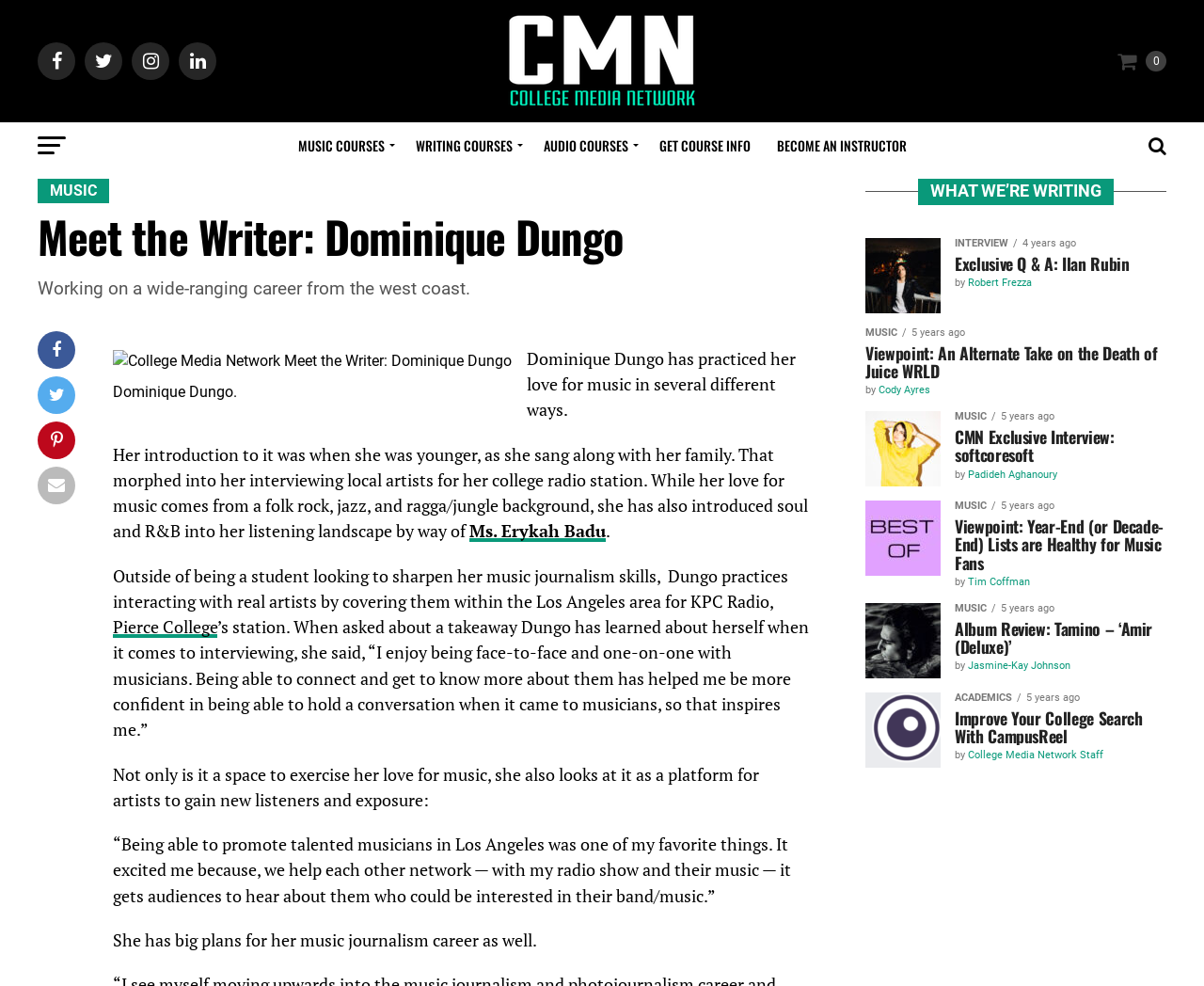What is the topic of the article? Examine the screenshot and reply using just one word or a brief phrase.

Music